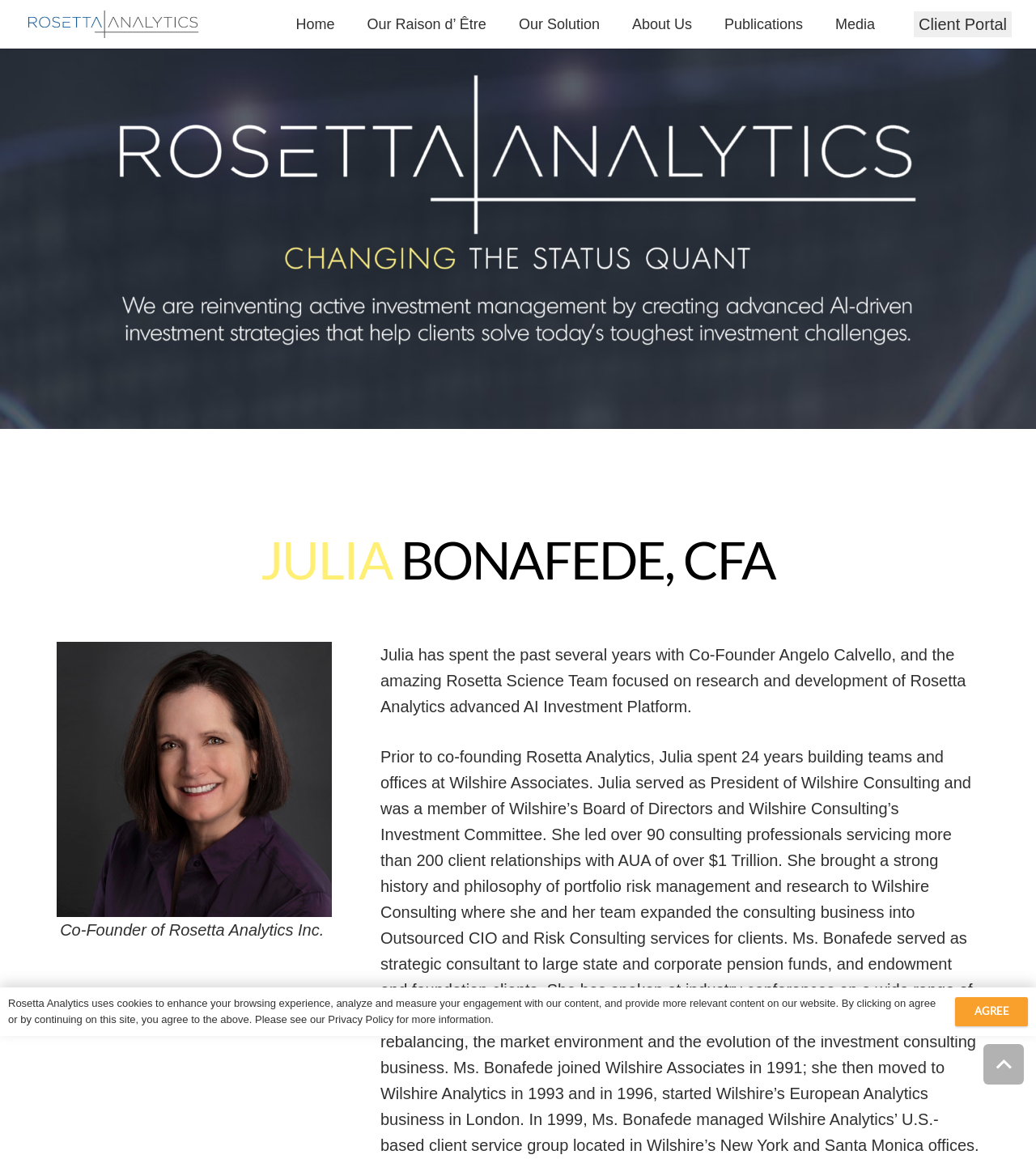Identify the coordinates of the bounding box for the element that must be clicked to accomplish the instruction: "Click the Our Raison d’ Être link".

[0.339, 0.0, 0.485, 0.041]